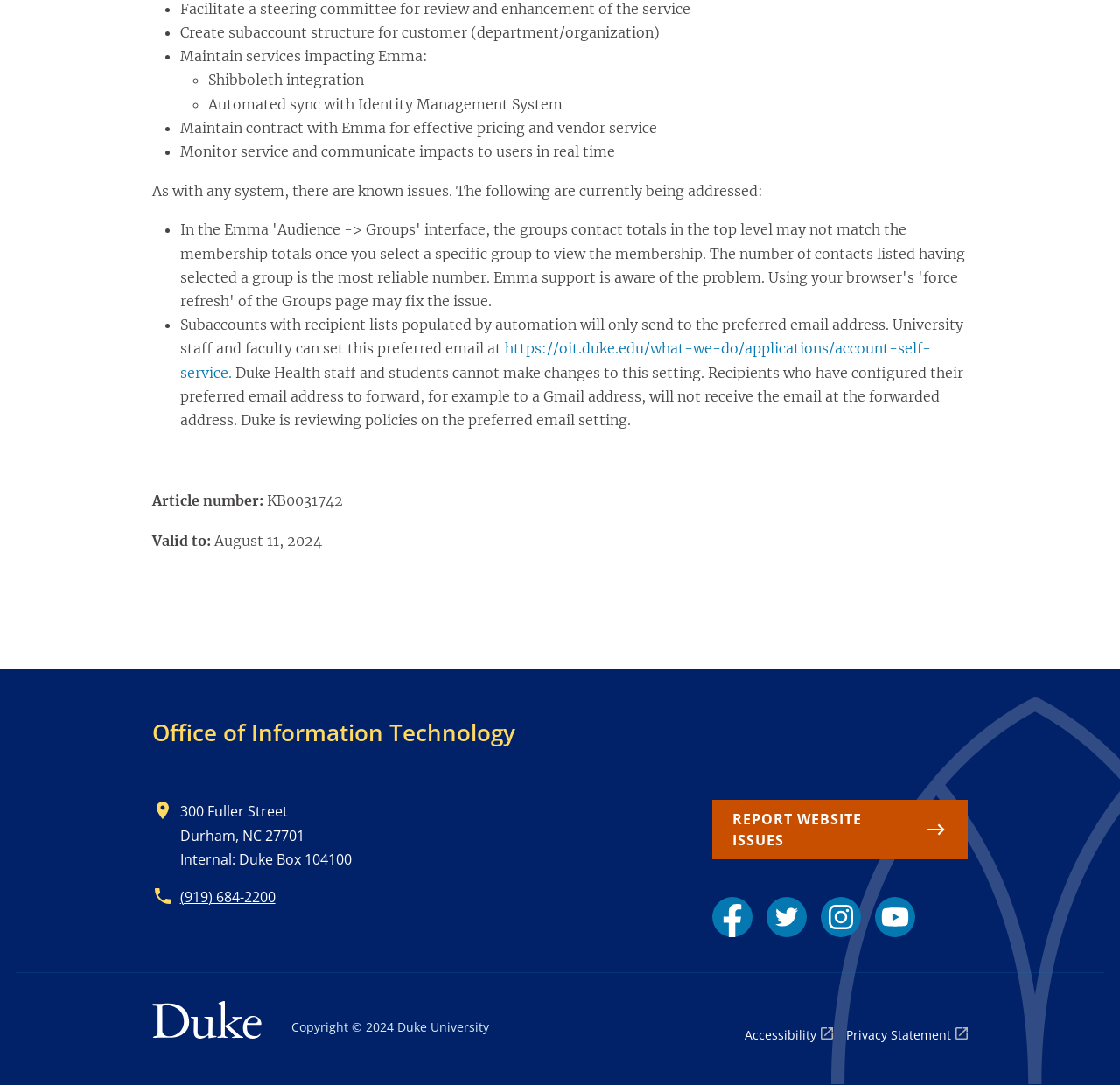Please identify the bounding box coordinates of the element's region that should be clicked to execute the following instruction: "Search for submissions". The bounding box coordinates must be four float numbers between 0 and 1, i.e., [left, top, right, bottom].

None